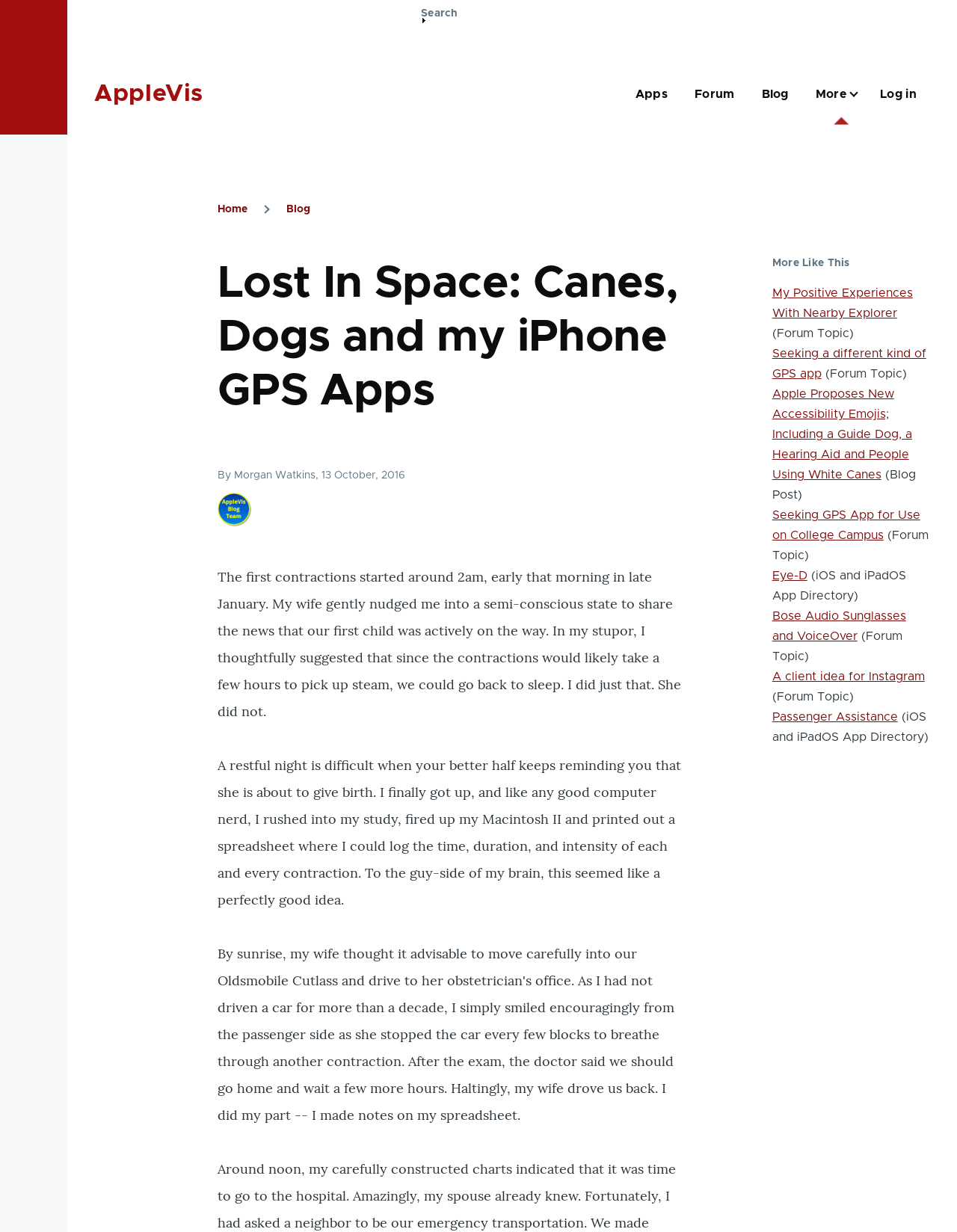Detail the various sections and features of the webpage.

This webpage is about a blog post titled "Lost In Space: Canes, Dogs and my iPhone GPS Apps" on the AppleVis website. At the top of the page, there is a link to skip to the main content, followed by a sticky header and a banner. The banner contains a link to the AppleVis website.

Below the banner, there is a search bar with a search button. To the right of the search bar, there is a main navigation menu with links to "Apps", "Forum", "Blog", and "Log in". 

Further down the page, there is a breadcrumb navigation menu with links to "Home" and "Blog". The main content of the page is the blog post, which has a heading and is written by Morgan Watkins. The post starts with a personal anecdote about the author's experience with his wife's contractions and his attempt to log them using a spreadsheet.

The blog post is divided into paragraphs, with the first paragraph describing the author's initial reaction to his wife's contractions and the second paragraph explaining how he tried to log the contractions using a spreadsheet.

At the bottom of the page, there is a section titled "More Like This" with links to related forum topics and blog posts, including "My Positive Experiences With Nearby Explorer", "Seeking a different kind of GPS app", and "Apple Proposes New Accessibility Emojis; Including a Guide Dog, a Hearing Aid and People Using White Canes".